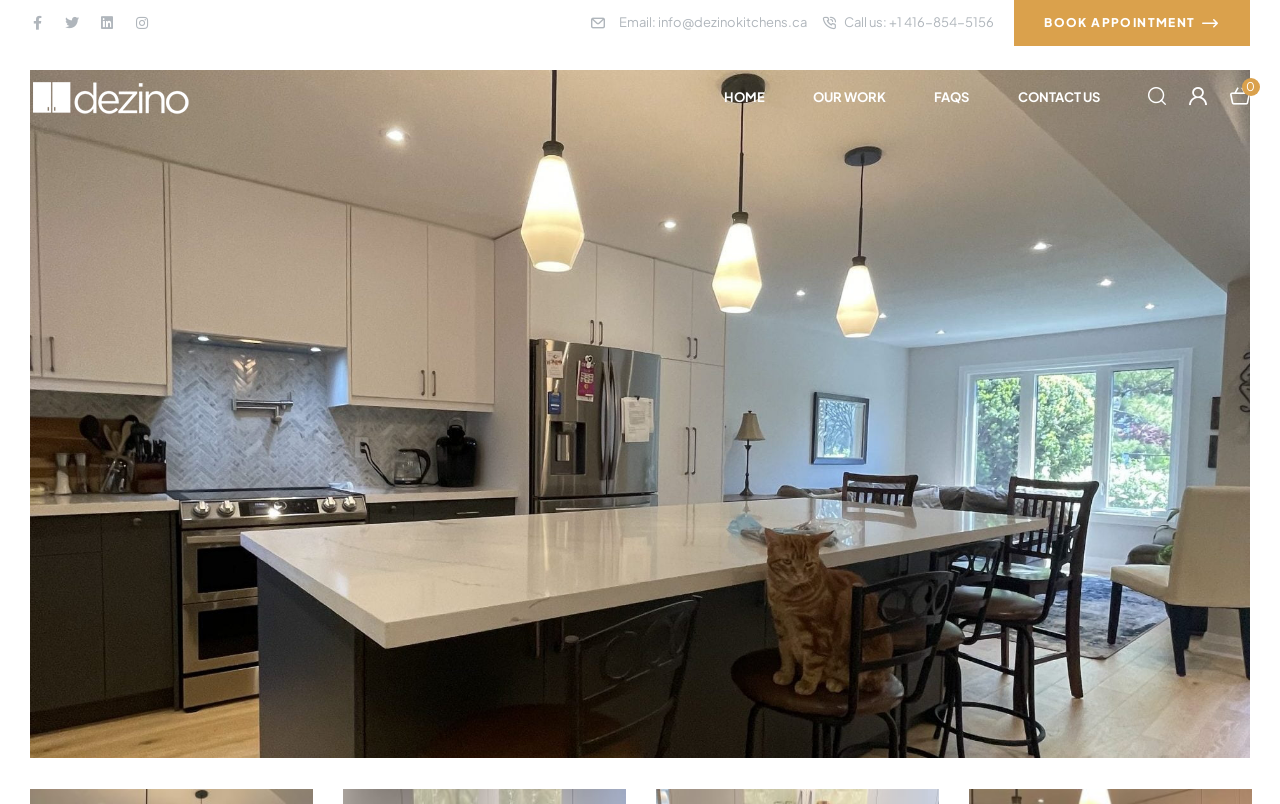Please provide a brief answer to the following inquiry using a single word or phrase:
What is the email address to contact?

info@dezinokitchens.ca